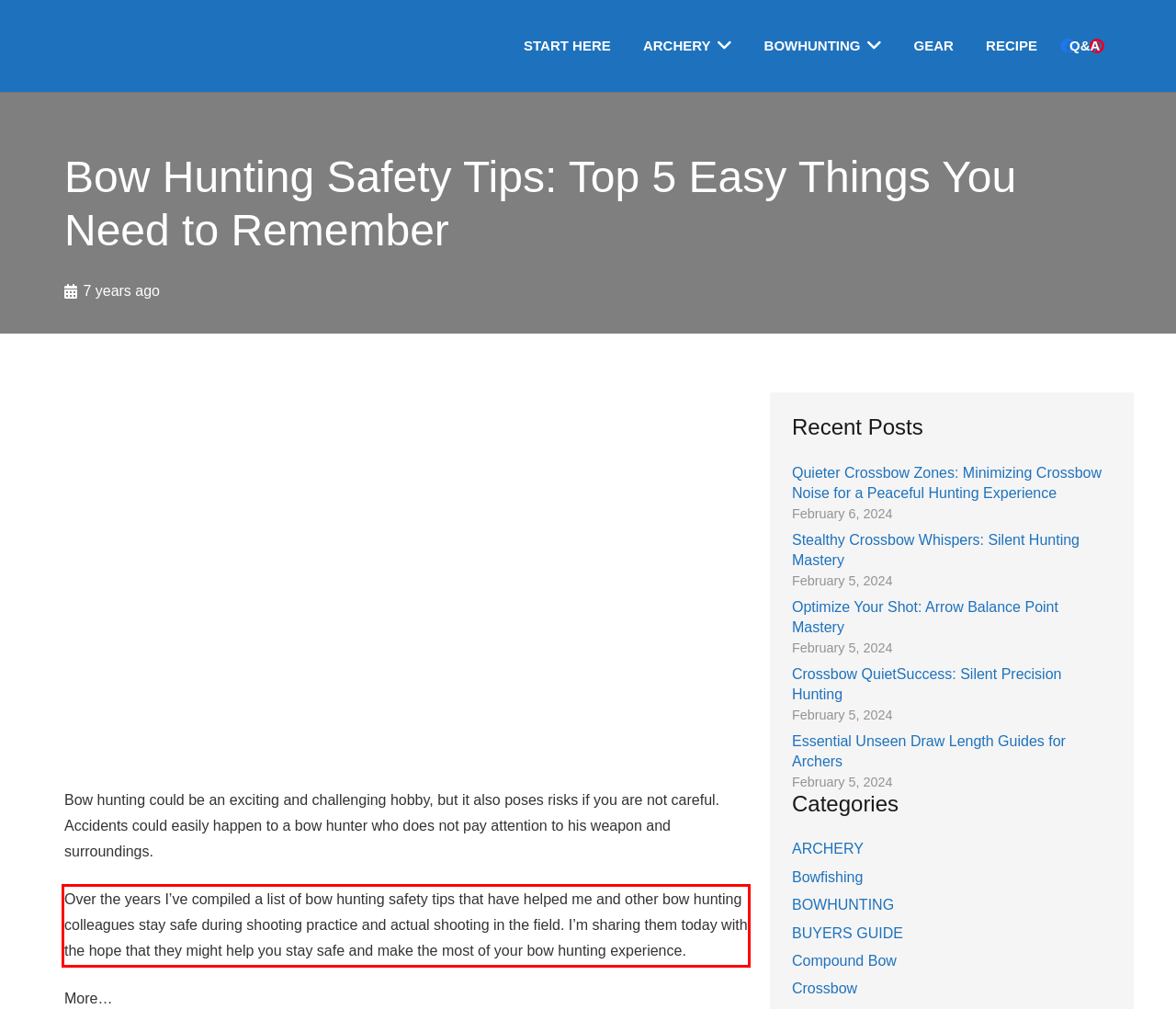Extract and provide the text found inside the red rectangle in the screenshot of the webpage.

Over the years I’ve compiled a list of bow hunting safety tips that have helped me and other bow hunting colleagues stay safe during shooting practice and actual shooting in the field. I’m sharing them today with the hope that they might help you stay safe and make the most of your bow hunting experience.